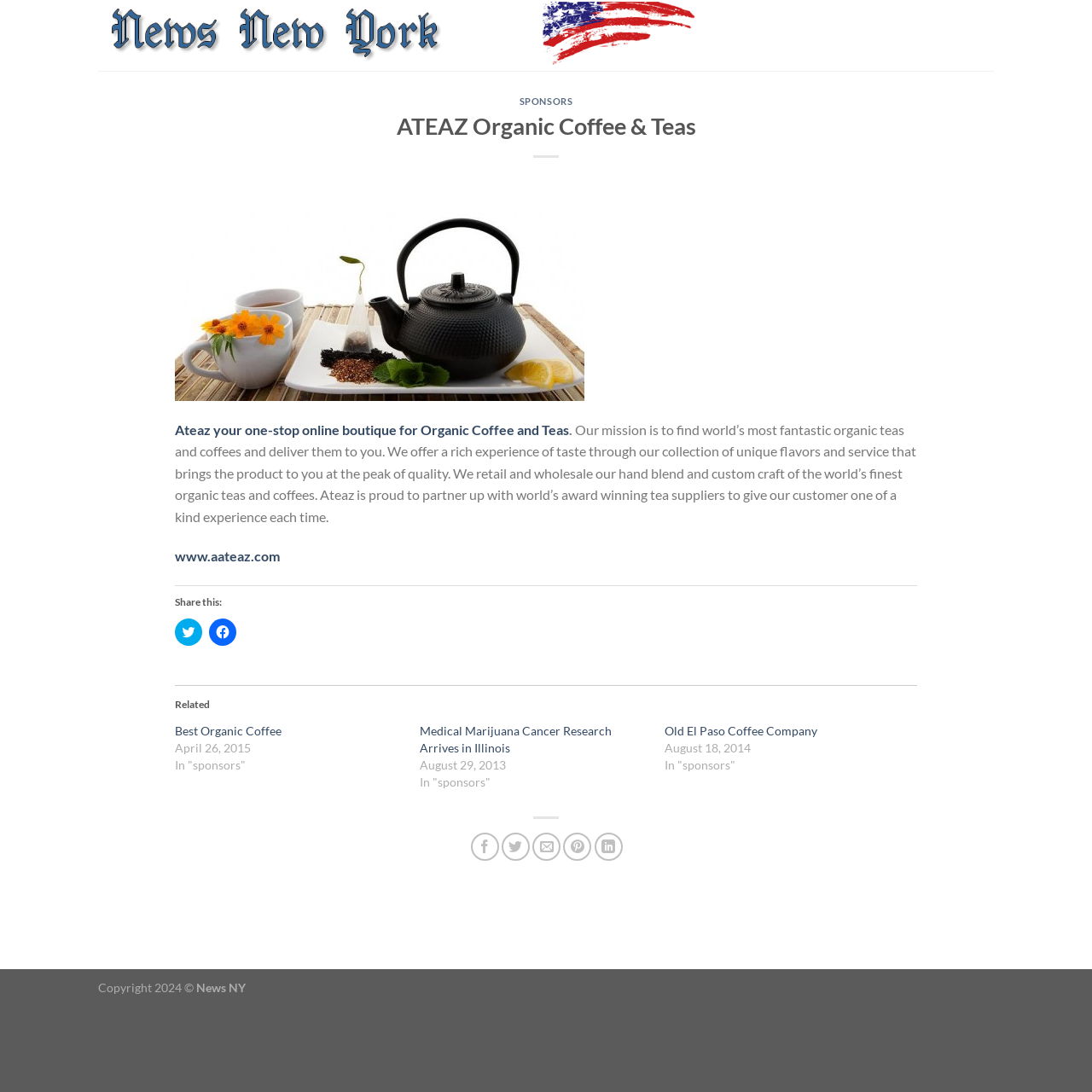With reference to the image, please provide a detailed answer to the following question: What is the date of the latest article?

The date of the latest article can be found by looking at the time element associated with the link 'Best Organic Coffee', which is 'April 26, 2015'. This indicates that the latest article was published on this date.